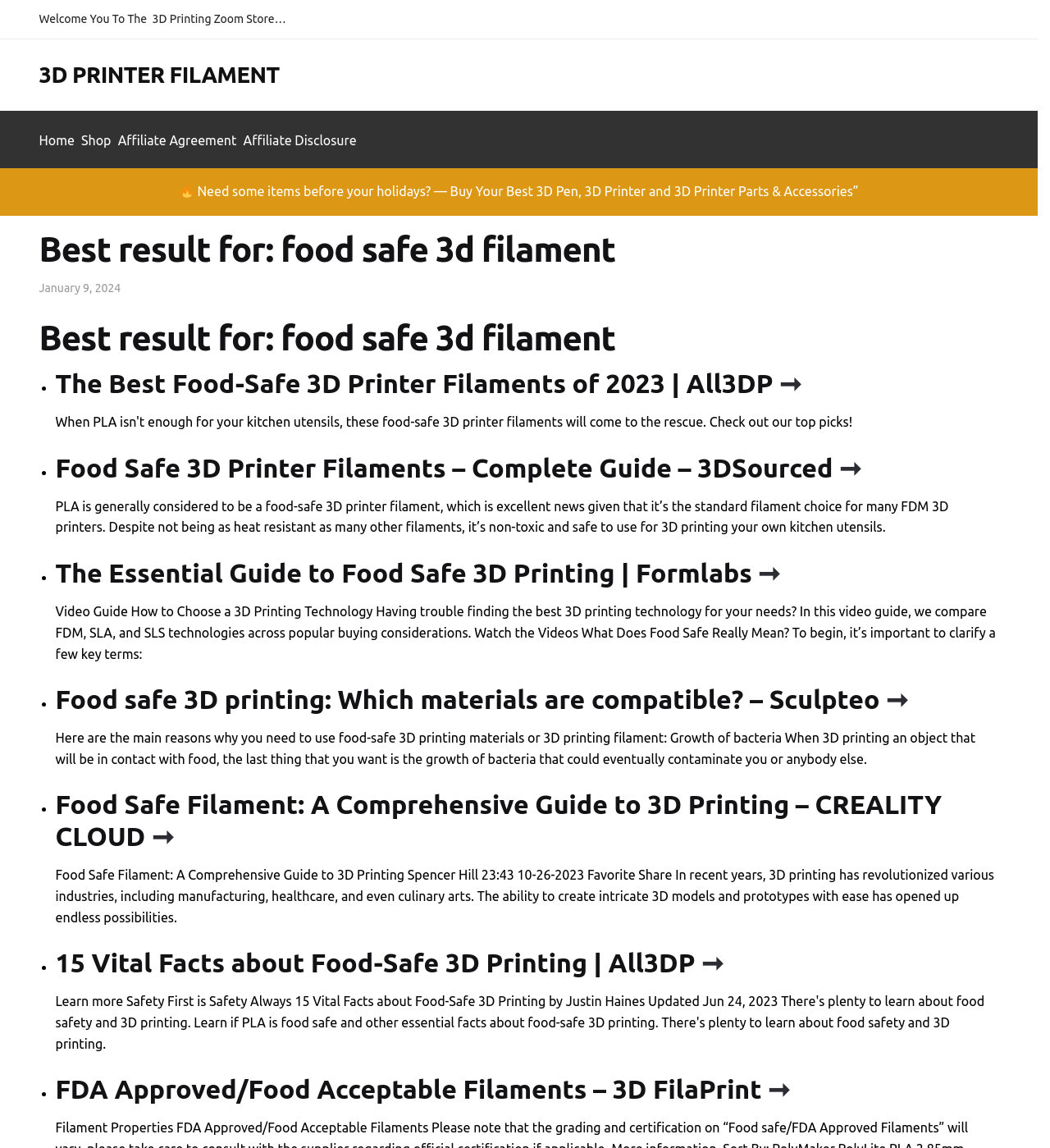Please extract and provide the main headline of the webpage.

Best result for: food safe 3d filament